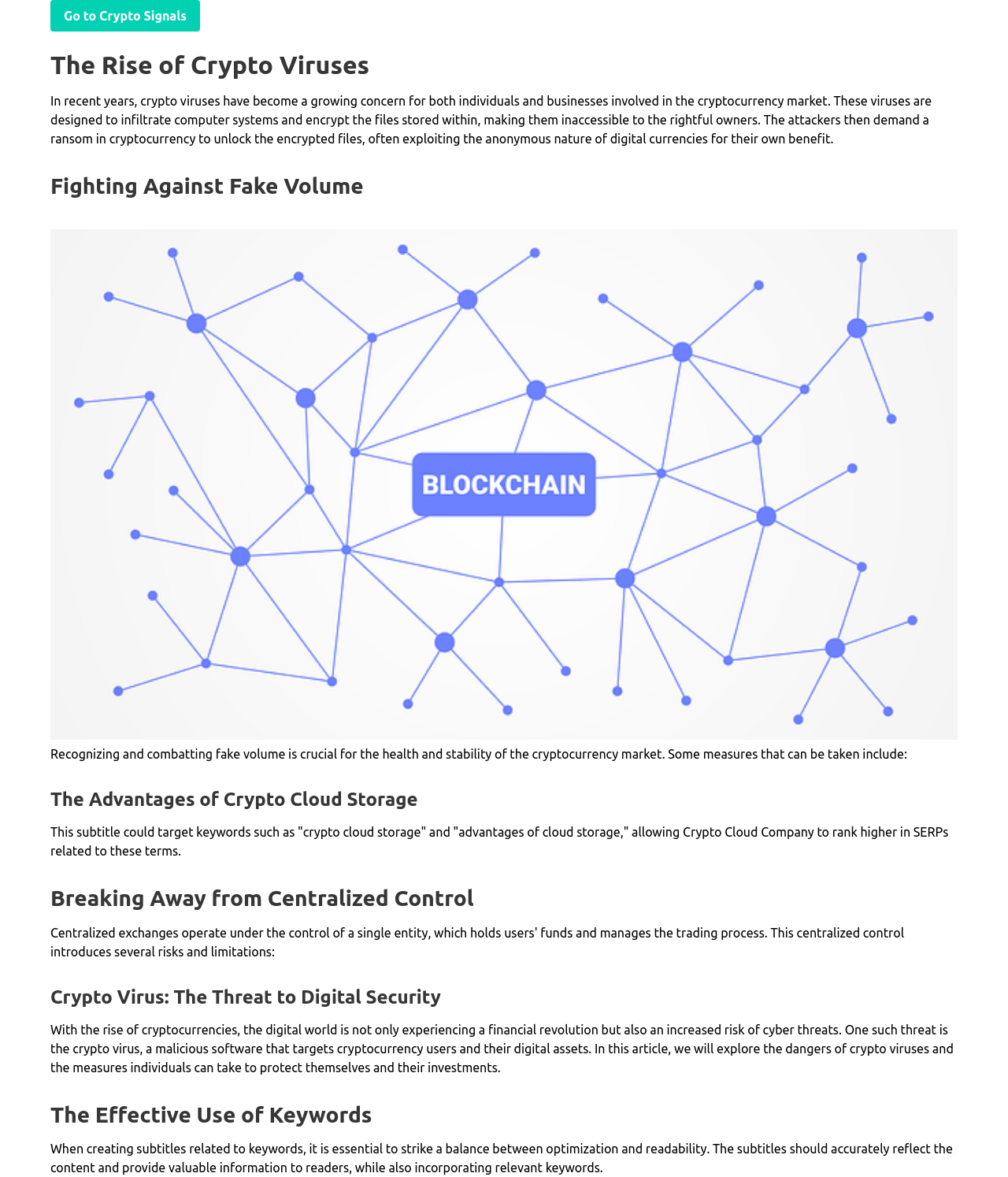Construct a comprehensive caption that outlines the webpage's structure and content.

The webpage is about the rise of crypto viruses and their impact on the cryptocurrency market. At the top, there is a link to "Crypto Signals" and a heading that reads "The Rise of Crypto Viruses". Below the heading, there is a paragraph of text that explains what crypto viruses are and how they work.

Further down, there is a heading that reads "Fighting Against Fake Volume", followed by an image that takes up most of the width of the page. Below the image, there is a paragraph of text that discusses the importance of recognizing and combatting fake volume in the cryptocurrency market.

The next section is headed "The Advantages of Crypto Cloud Storage", followed by a paragraph of text that appears to be discussing search engine optimization (SEO) strategies. Below this, there are headings for "Breaking Away from Centralized Control", "Crypto Virus: The Threat to Digital Security", and "The Effective Use of Keywords", each followed by a paragraph of text that discusses various aspects of crypto viruses and digital security.

The page has a total of 6 headings and 5 paragraphs of text, with one image in the middle of the page. The text is organized in a clear and logical manner, with each section building on the previous one to provide a comprehensive overview of the topic.